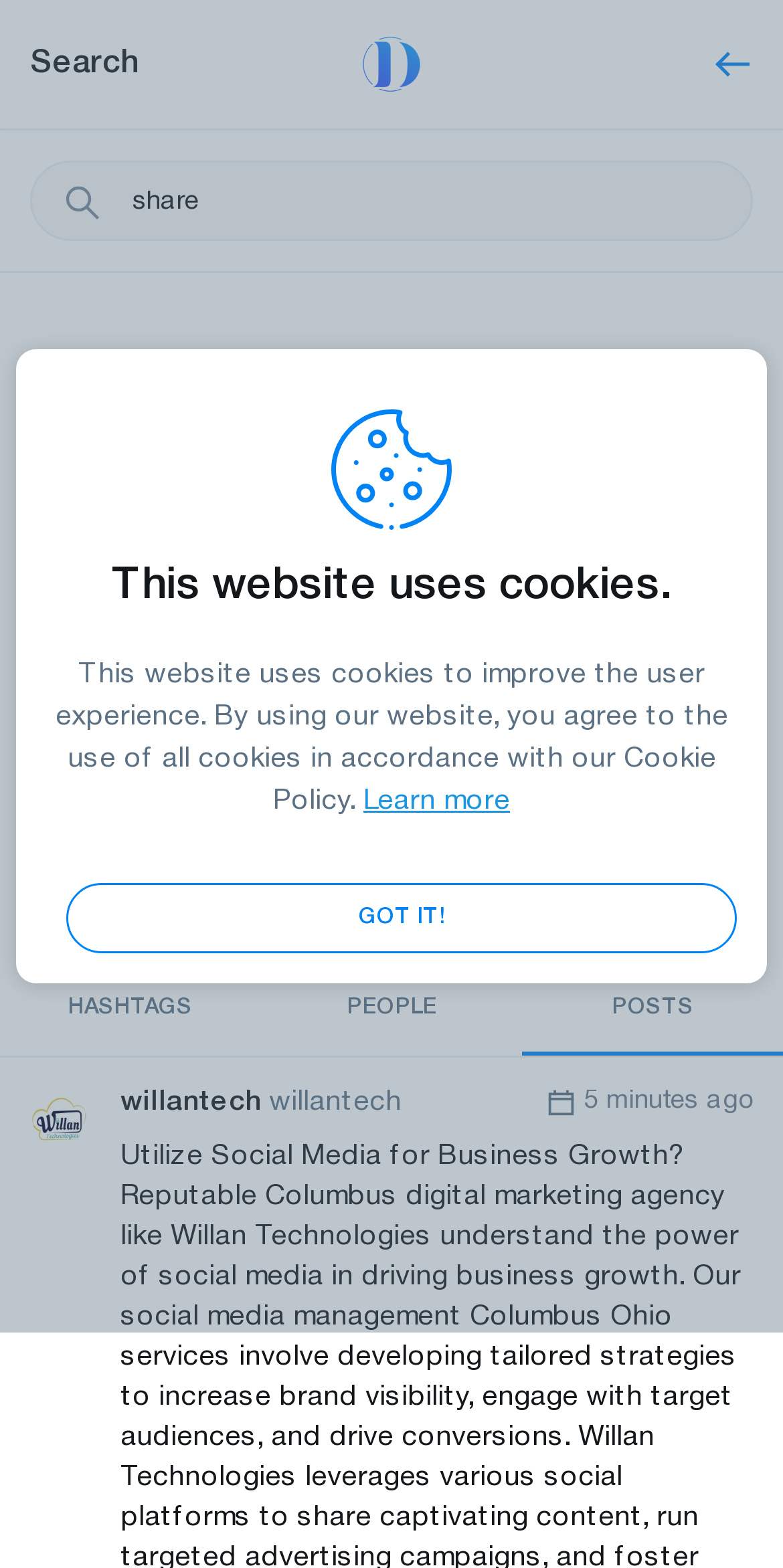Respond concisely with one word or phrase to the following query:
What is the time frame of the post?

5 minutes ago